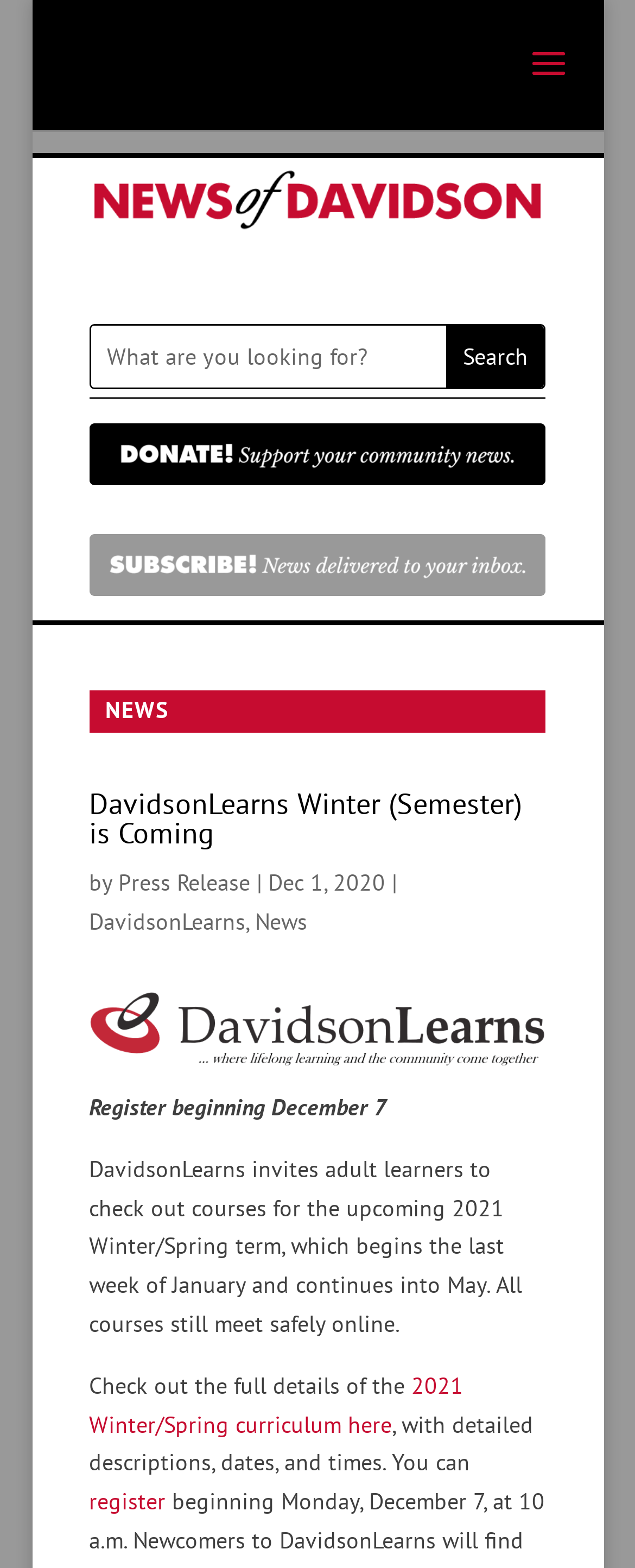Please give a succinct answer to the question in one word or phrase:
What is the name of the community news?

Davidson